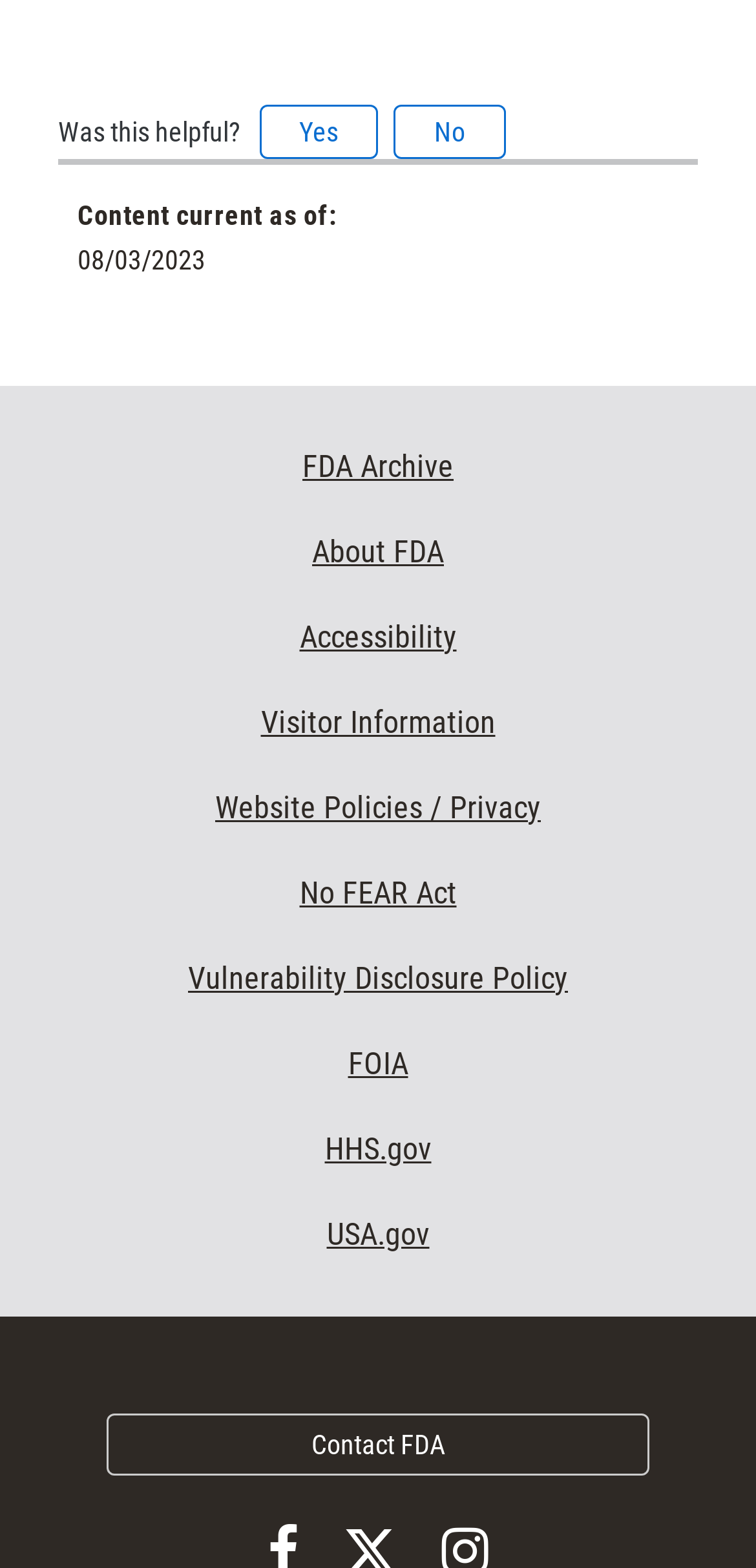Is there a 'Contact FDA' link?
Offer a detailed and full explanation in response to the question.

I searched for the 'Contact FDA' link and found it at the bottom of the webpage.